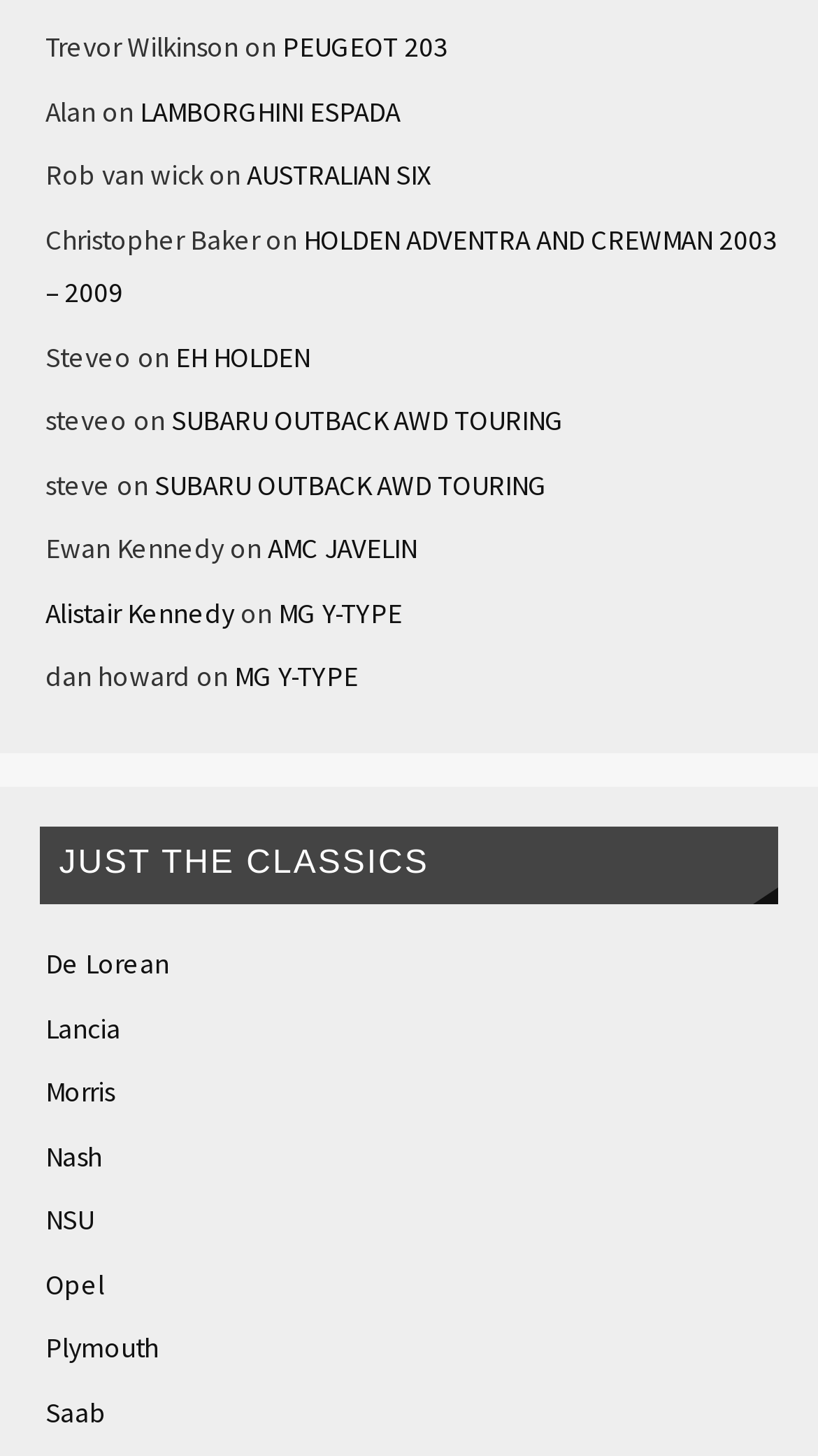Use a single word or phrase to respond to the question:
What is the last car model listed?

Saab